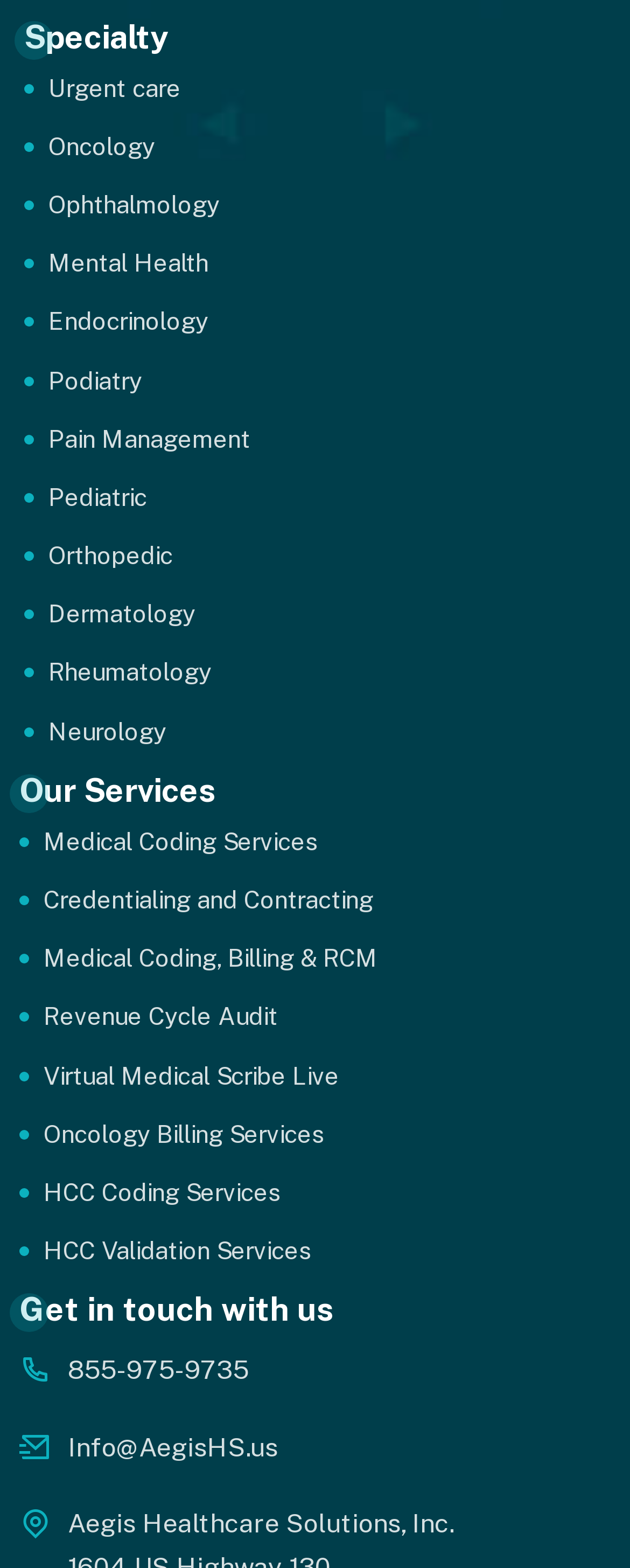Please specify the bounding box coordinates for the clickable region that will help you carry out the instruction: "Click on Urgent care".

[0.038, 0.047, 0.287, 0.079]